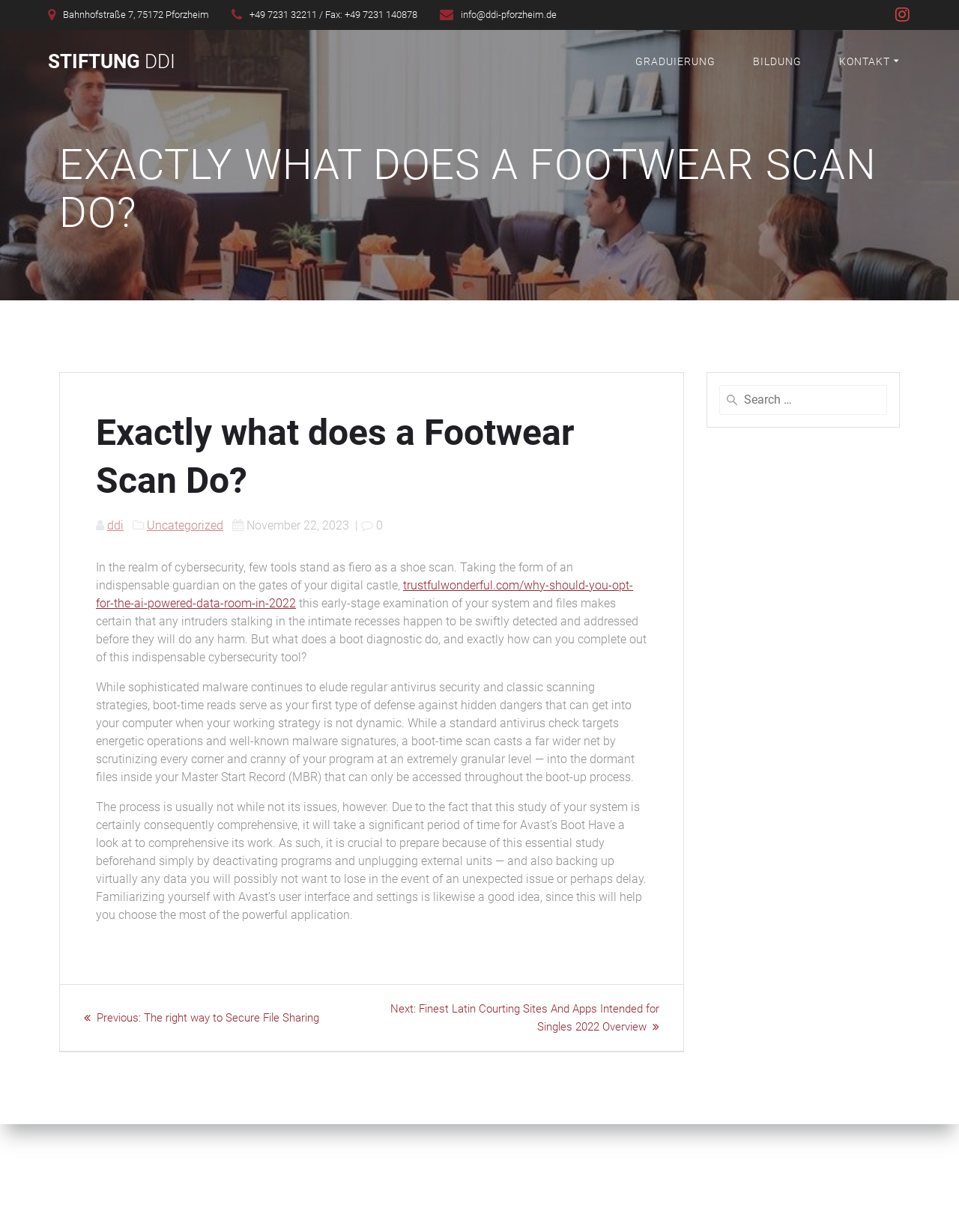Summarize the webpage comprehensively, mentioning all visible components.

This webpage is about Stiftung DDI, a German organization, and it appears to be a blog post discussing the topic of footwear scan in the context of cybersecurity. 

At the top of the page, there is a header section with the organization's address, phone number, and email address. To the right of this section, there is a social media link and a navigation menu with links to different sections of the website, including "Graduiierung", "Bildung", and "Kontakt". 

Below the header section, there is a main heading that reads "Exactly what does a Footwear Scan Do?" in a large font size. 

Following the main heading, there is a subheading with the same text, but in a smaller font size. To the right of the subheading, there is a link to the website's homepage and a category link labeled "Uncategorized". The date "November 22, 2023" is also displayed in this section.

The main content of the webpage is a long article discussing the topic of footwear scan in cybersecurity. The article is divided into several paragraphs, with links to external sources and other articles on the website. The text explains the purpose and benefits of a footwear scan, how it works, and its limitations.

At the bottom of the page, there is a navigation section with links to previous and next posts, labeled "Beiträge". The previous post is titled "The right way to Secure File Sharing", and the next post is titled "Finest Latin Courting Sites And Apps Intended for Singles 2022 Overview". 

To the right of the navigation section, there is a search box where users can enter keywords to search for content on the website.